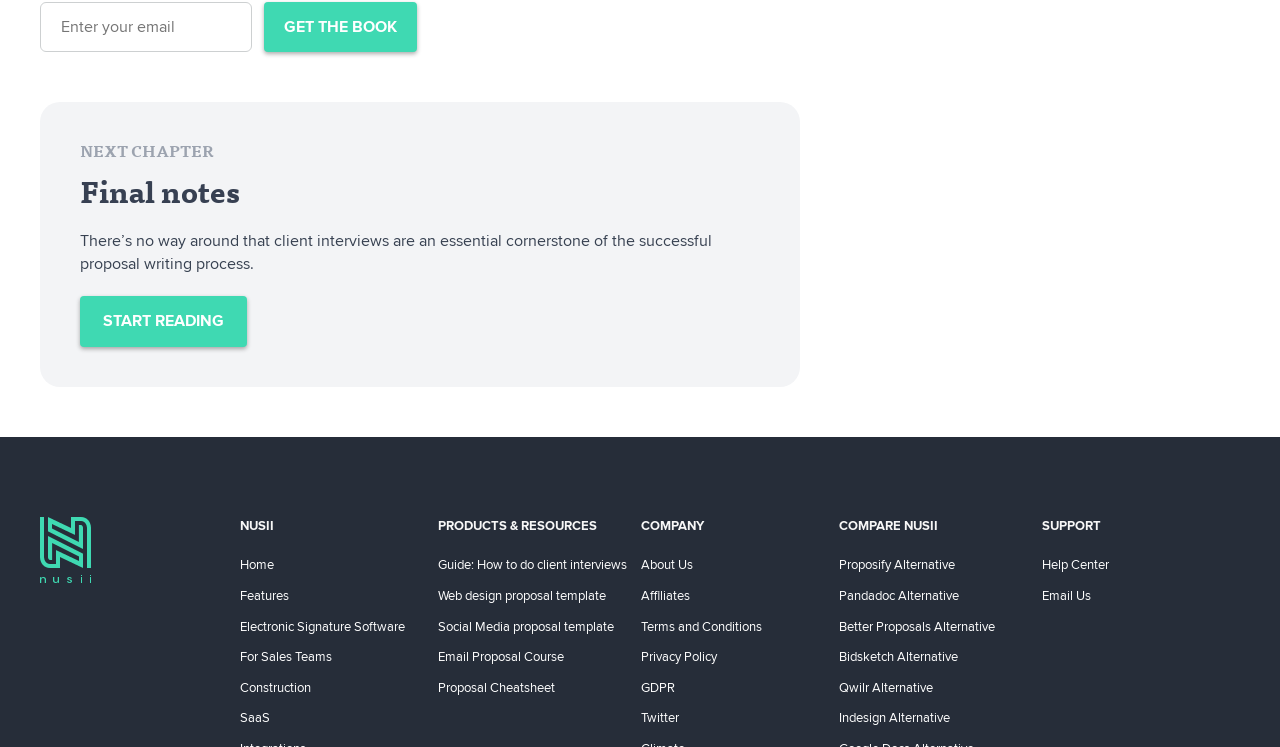Using the details from the image, please elaborate on the following question: What type of software is mentioned on the webpage?

The webpage mentions 'Electronic Signature Software' as one of the links, suggesting that it is a type of software related to proposal writing or document management.